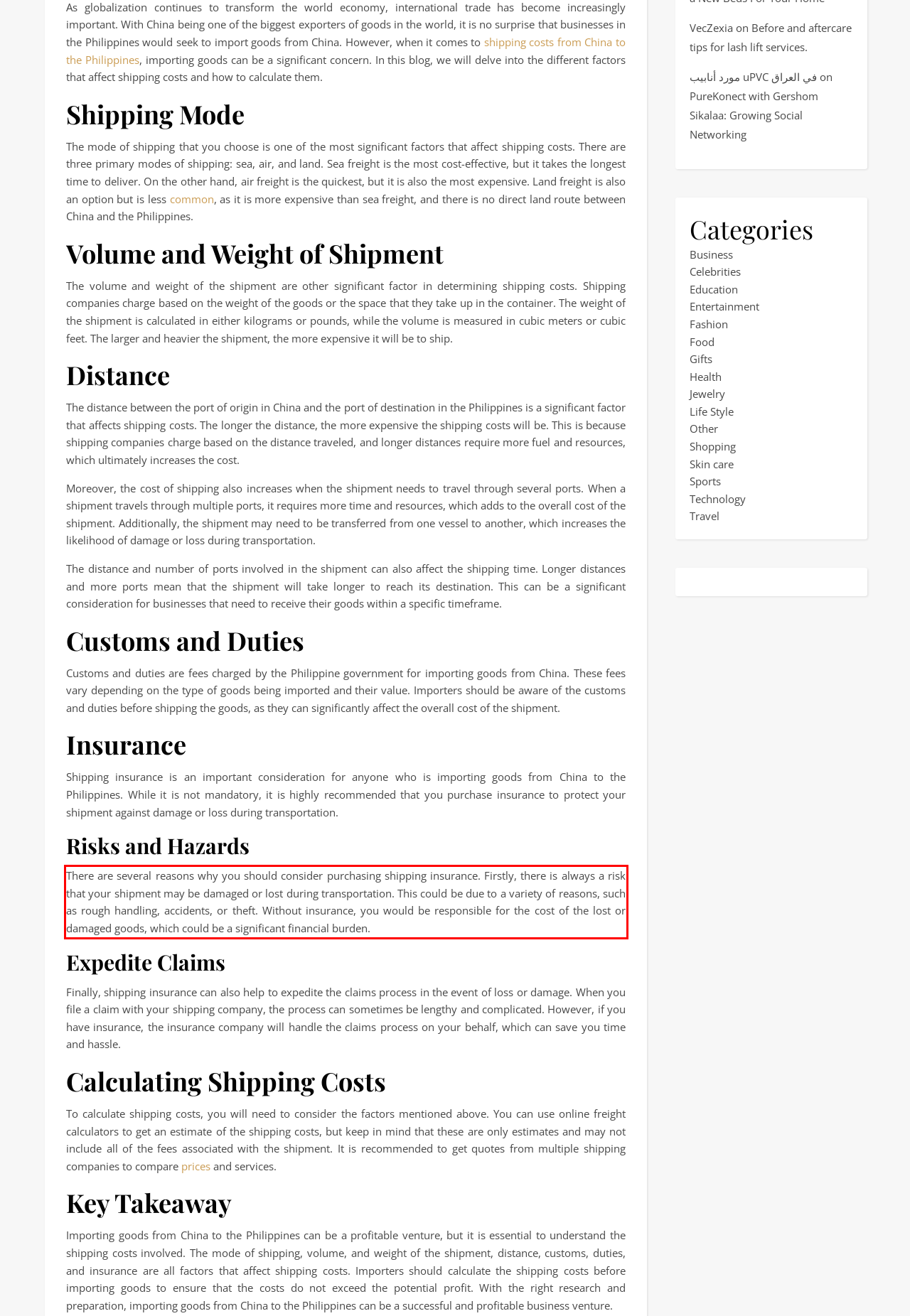In the given screenshot, locate the red bounding box and extract the text content from within it.

There are several reasons why you should consider purchasing shipping insurance. Firstly, there is always a risk that your shipment may be damaged or lost during transportation. This could be due to a variety of reasons, such as rough handling, accidents, or theft. Without insurance, you would be responsible for the cost of the lost or damaged goods, which could be a significant financial burden.